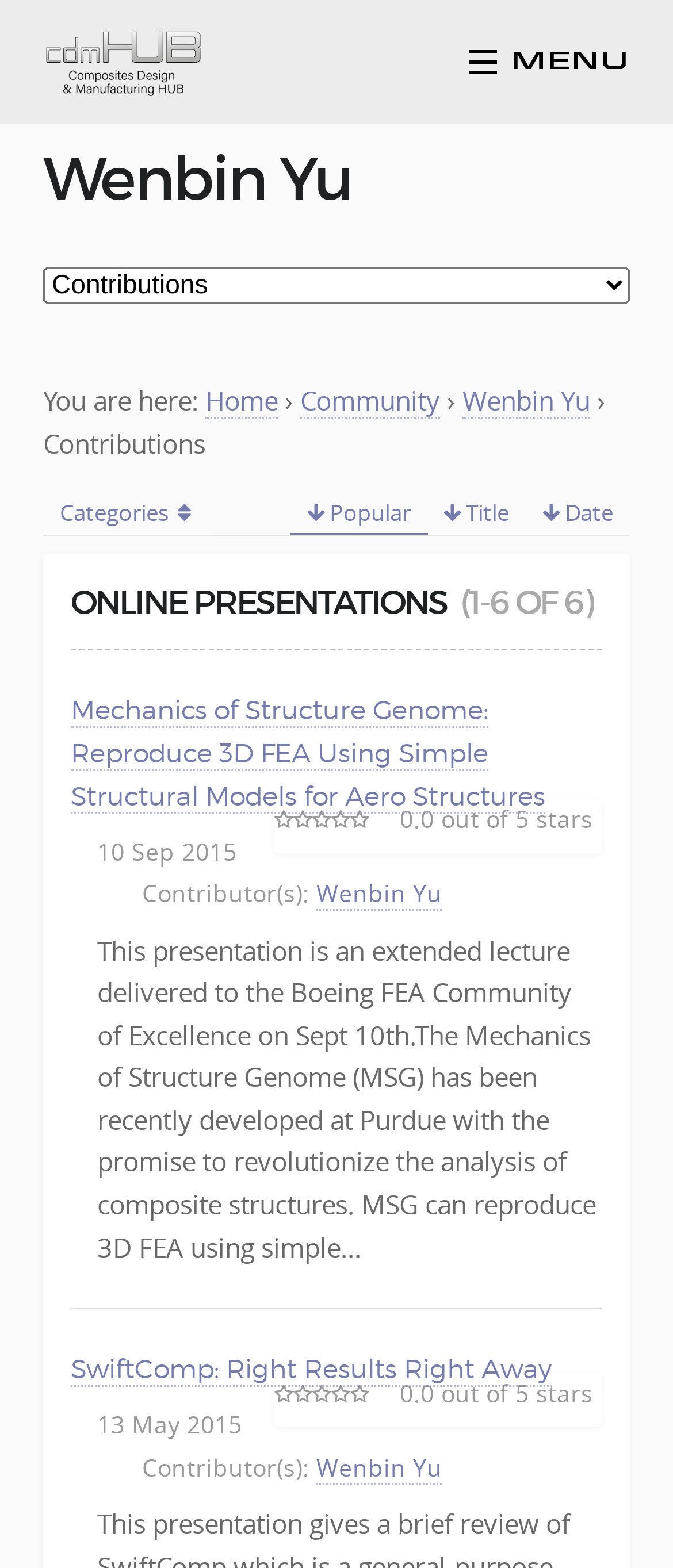What is the contributor of the first online presentation?
Using the picture, provide a one-word or short phrase answer.

Wenbin Yu